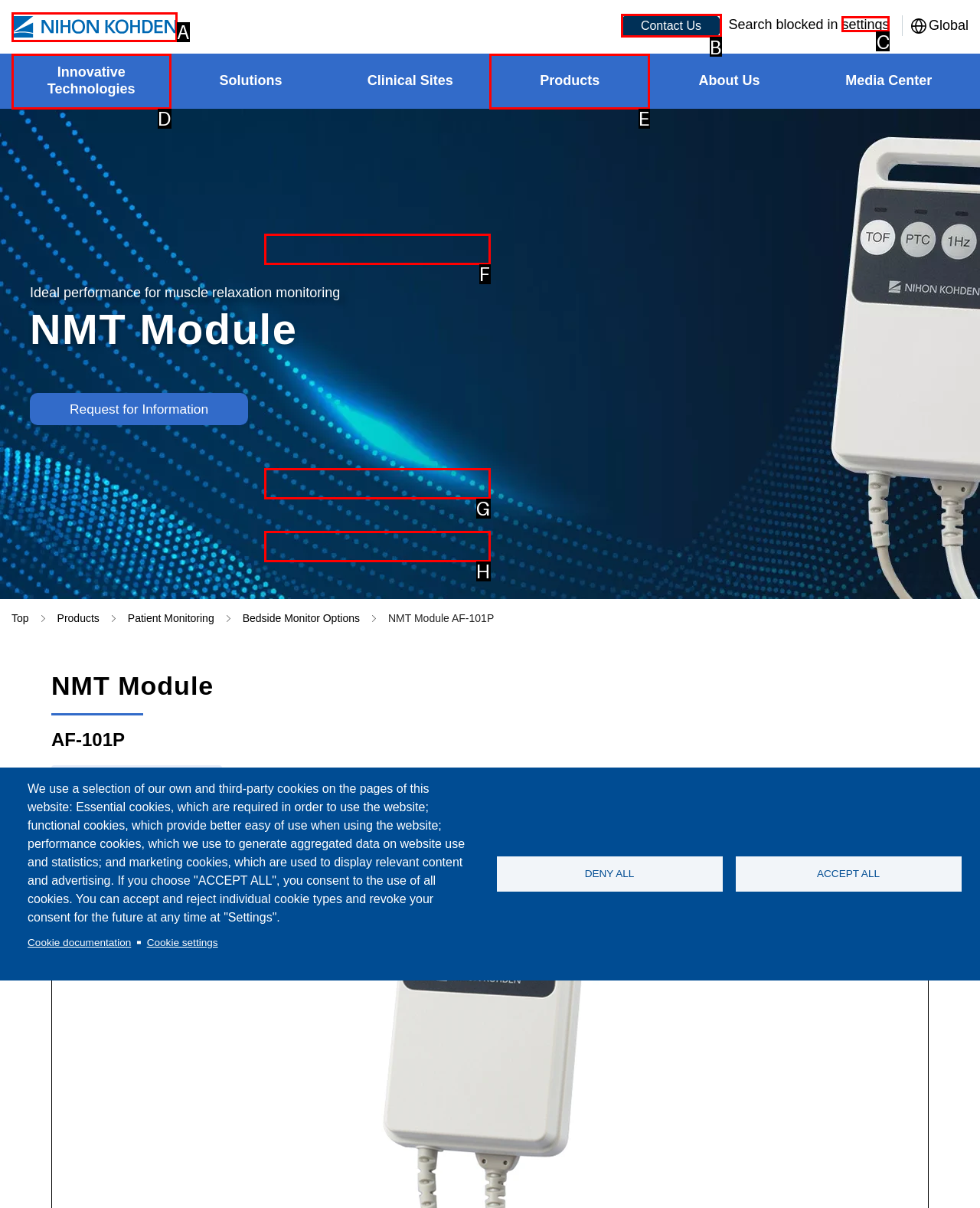Tell me which one HTML element I should click to complete the following instruction: Click Contact Us
Answer with the option's letter from the given choices directly.

B